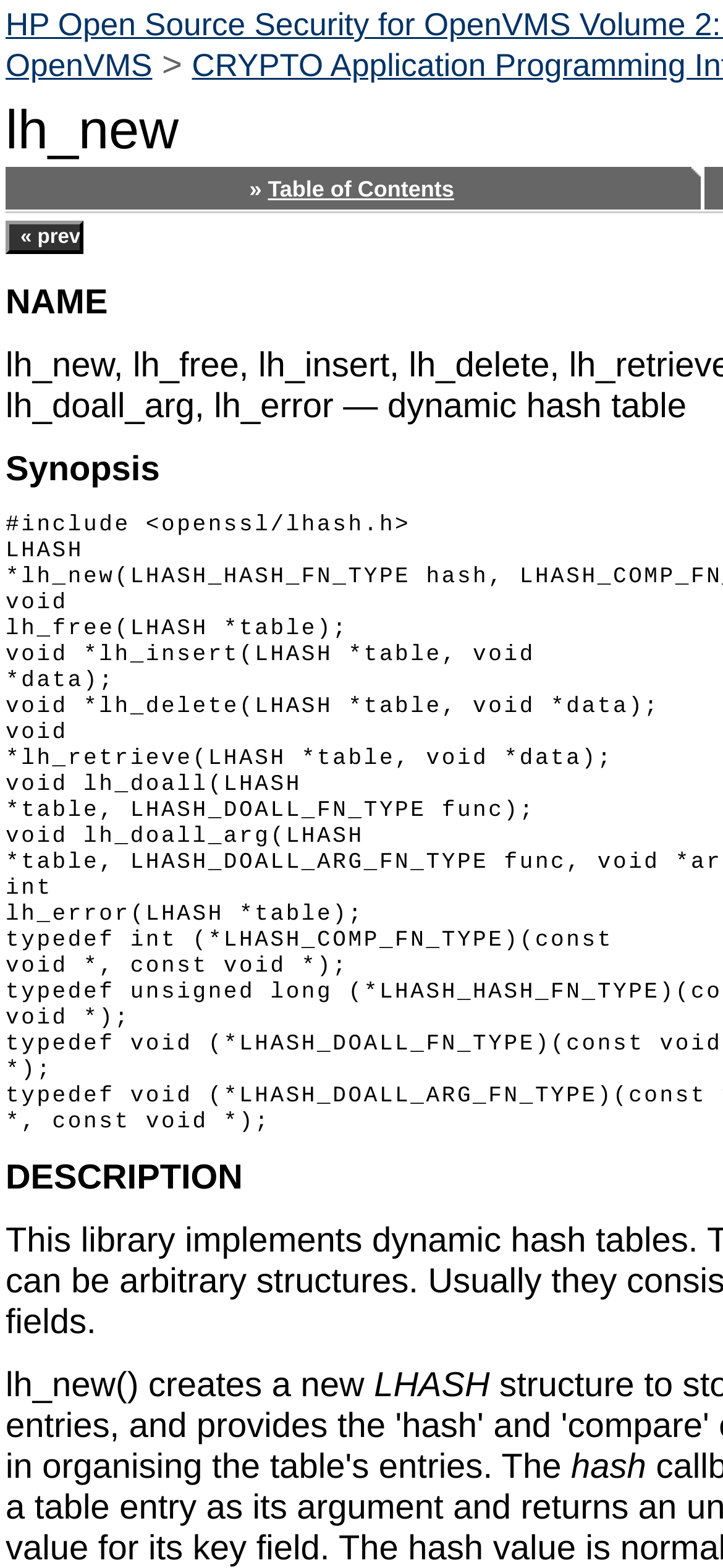What is the purpose of the lh_new function?
Kindly offer a detailed explanation using the data available in the image.

Based on the webpage, I found a section that describes the lh_new function, which is 'lh_new() creates a new'. This suggests that the purpose of the lh_new function is to create a new LHASH.